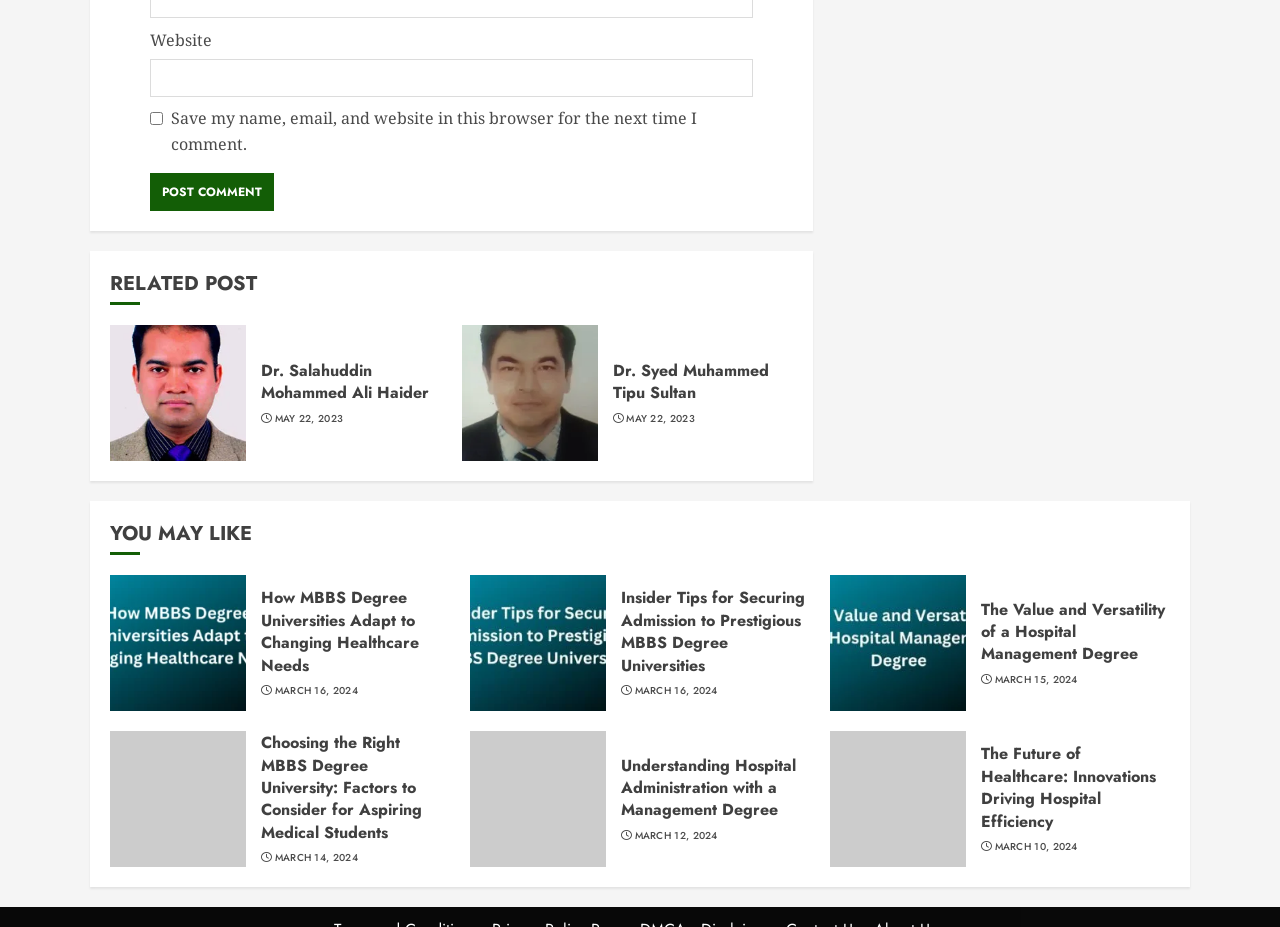Please specify the bounding box coordinates for the clickable region that will help you carry out the instruction: "Read related post".

[0.086, 0.293, 0.62, 0.329]